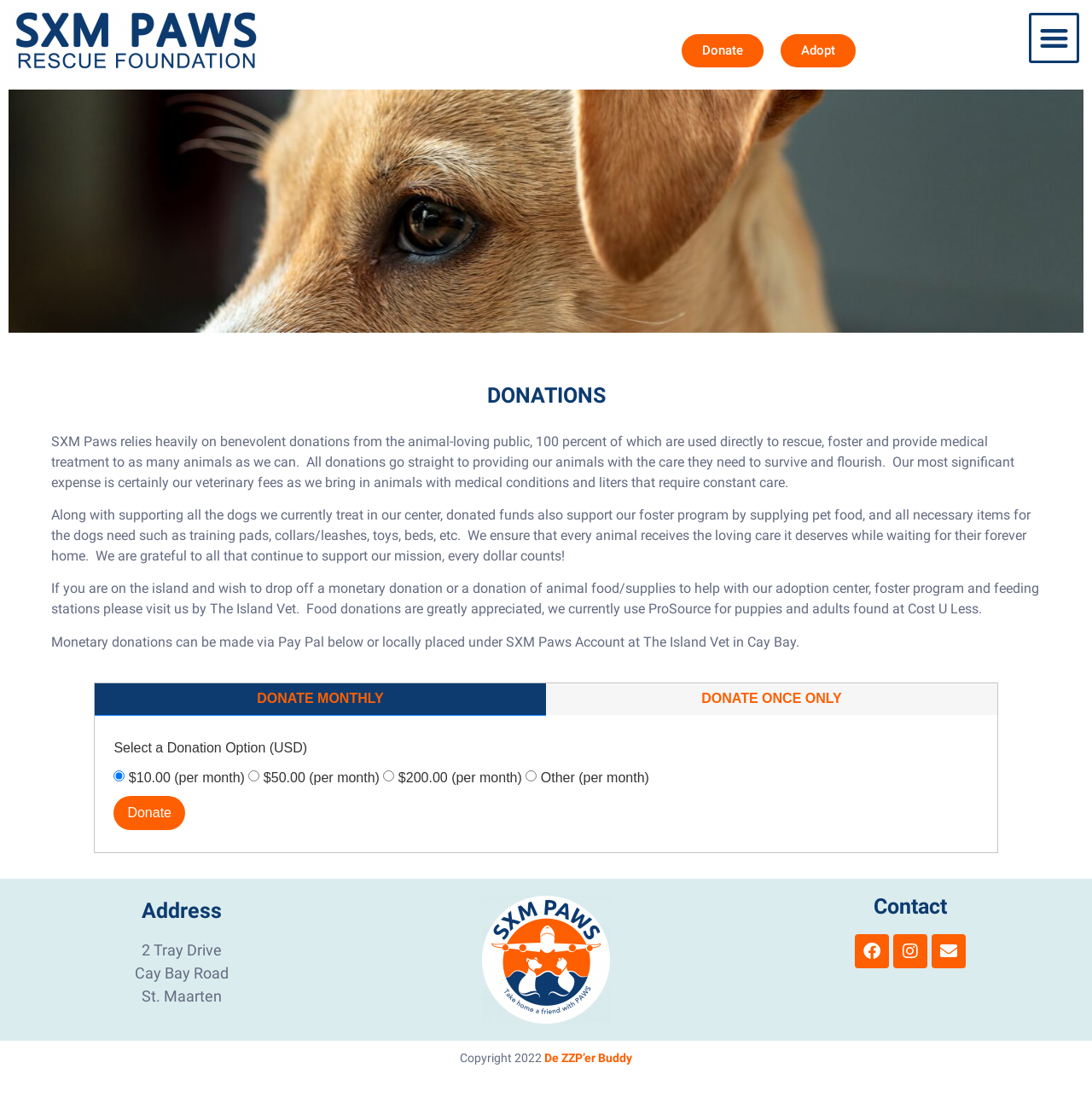Provide a single word or phrase to answer the given question: 
What is the organization's name?

SXM Paws